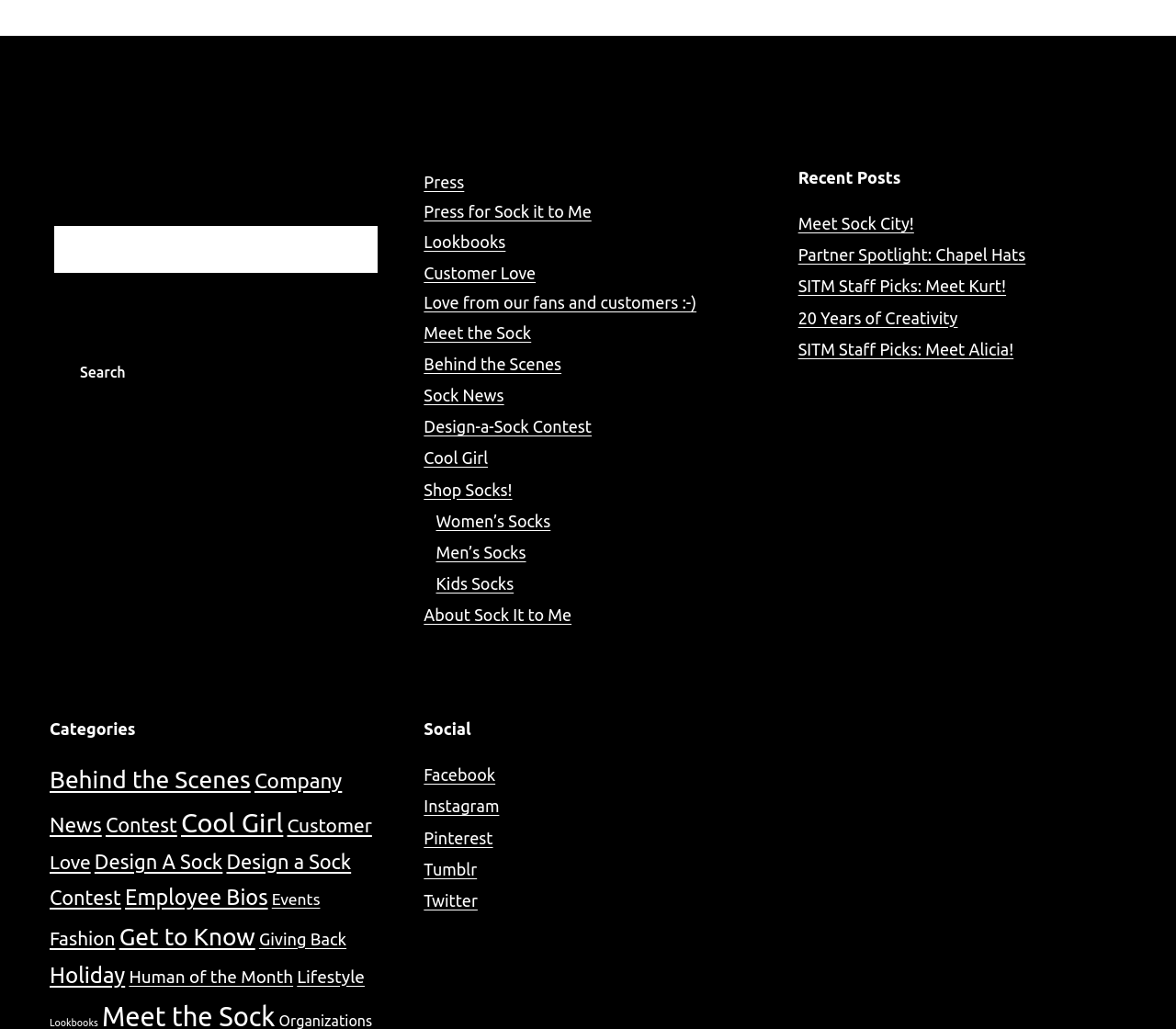Find the bounding box coordinates for the element described here: "SITM Staff Picks: Meet Alicia!".

[0.679, 0.33, 0.862, 0.348]